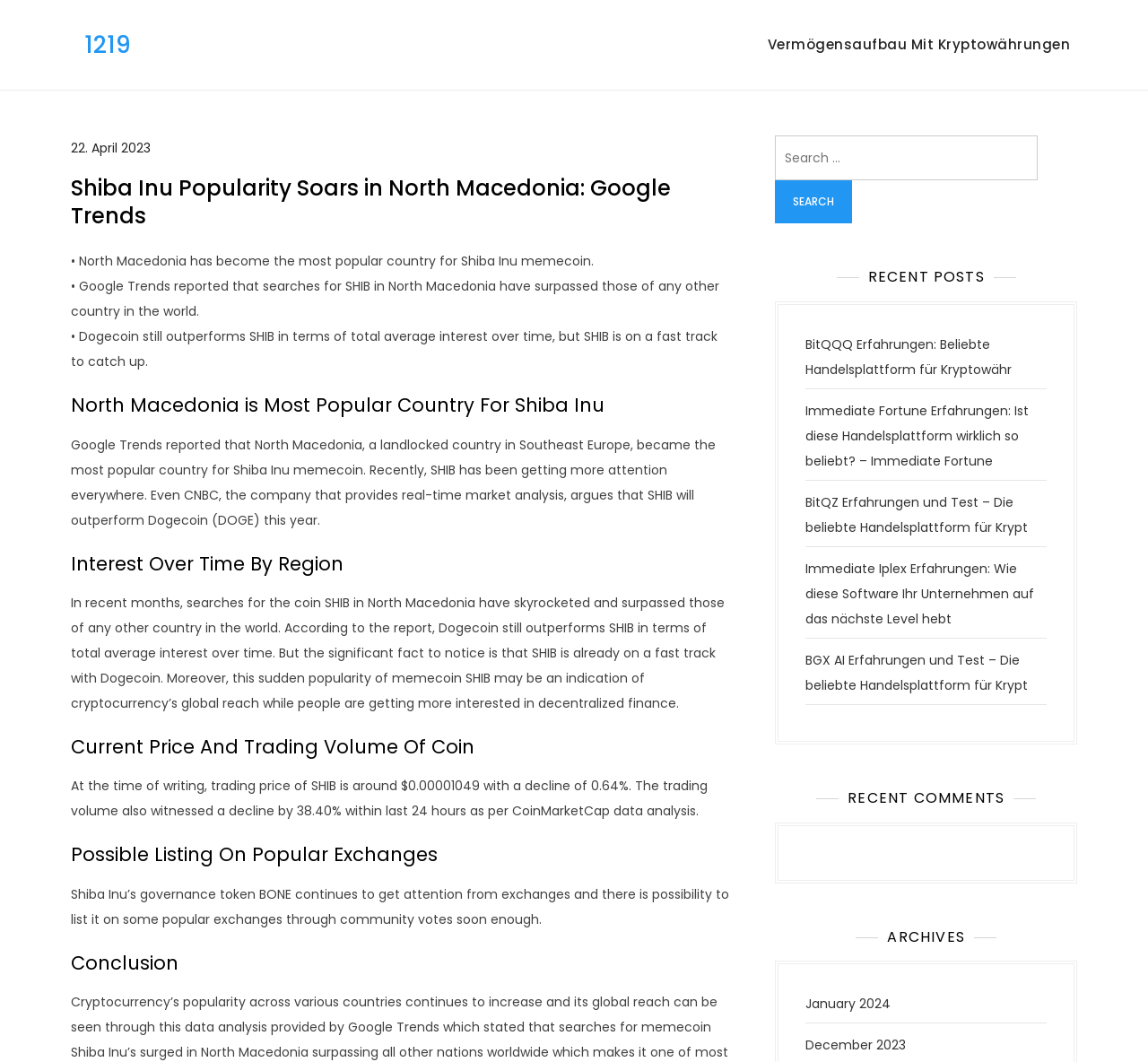What is the current price of SHIB?
Based on the image, answer the question with a single word or brief phrase.

$0.00001049